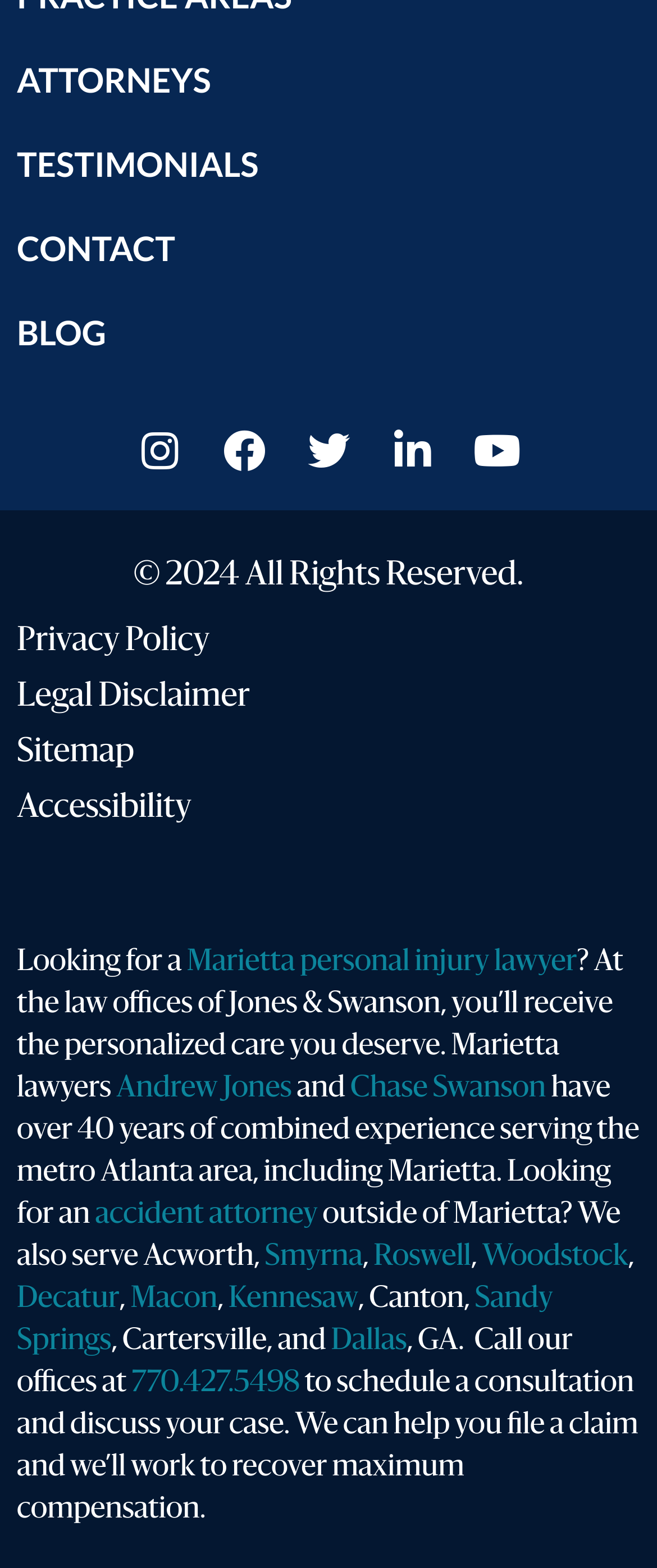How many years of experience do the lawyers have? Look at the image and give a one-word or short phrase answer.

Over 40 years